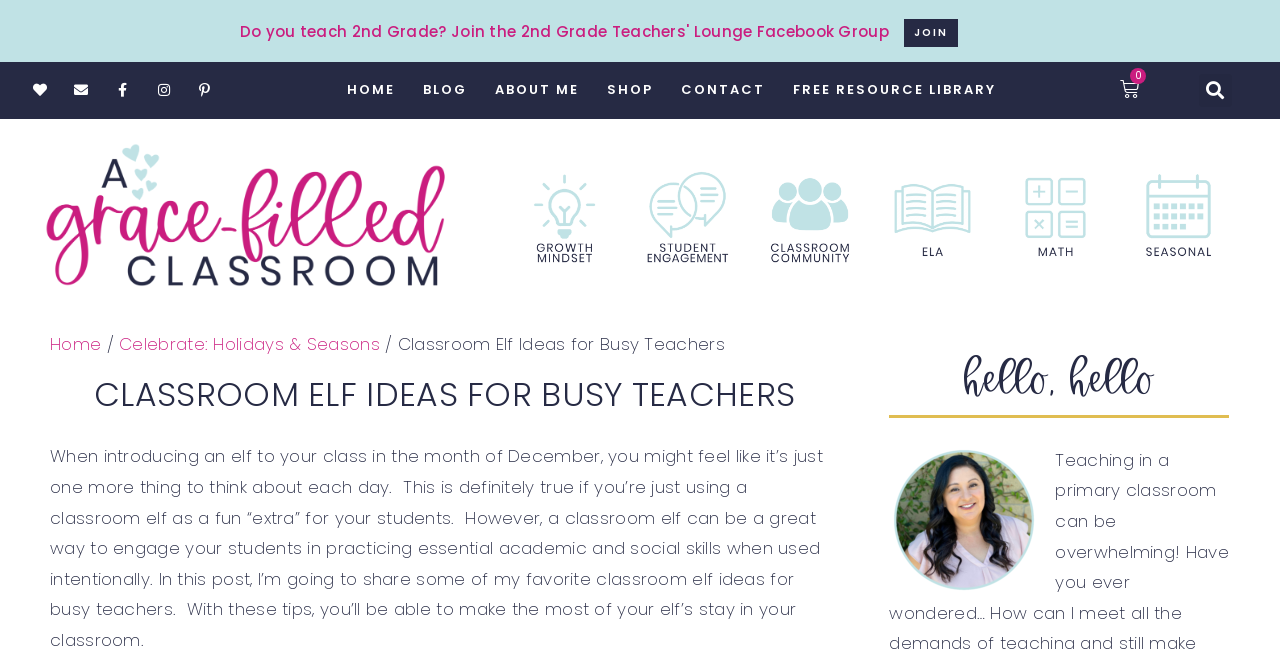Find the bounding box coordinates for the element that must be clicked to complete the instruction: "Join the 2nd Grade Teachers' Lounge Facebook Group". The coordinates should be four float numbers between 0 and 1, indicated as [left, top, right, bottom].

[0.706, 0.029, 0.748, 0.072]